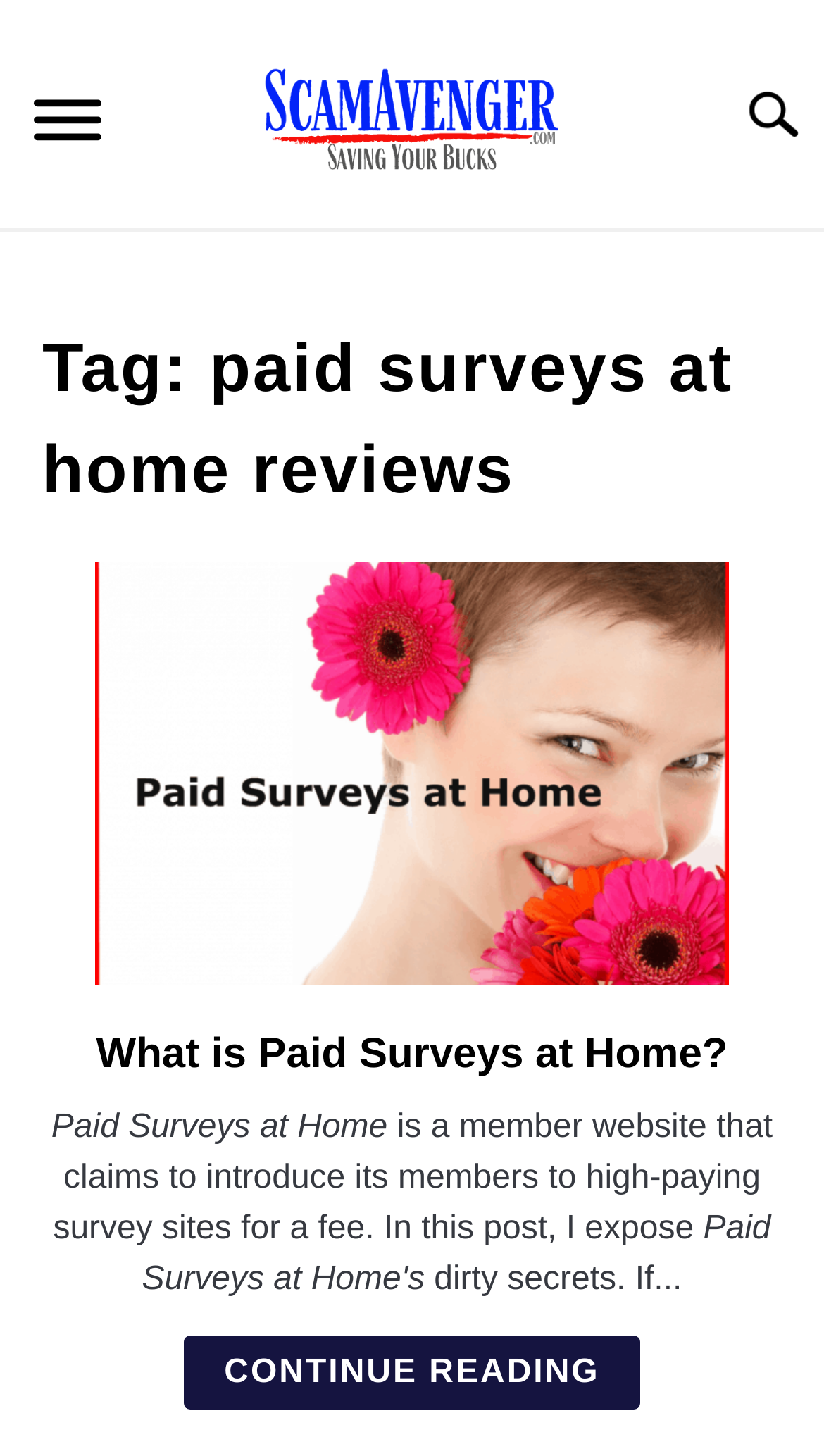Find the bounding box of the element with the following description: "MENU". The coordinates must be four float numbers between 0 and 1, formatted as [left, top, right, bottom].

[0.0, 0.045, 0.164, 0.129]